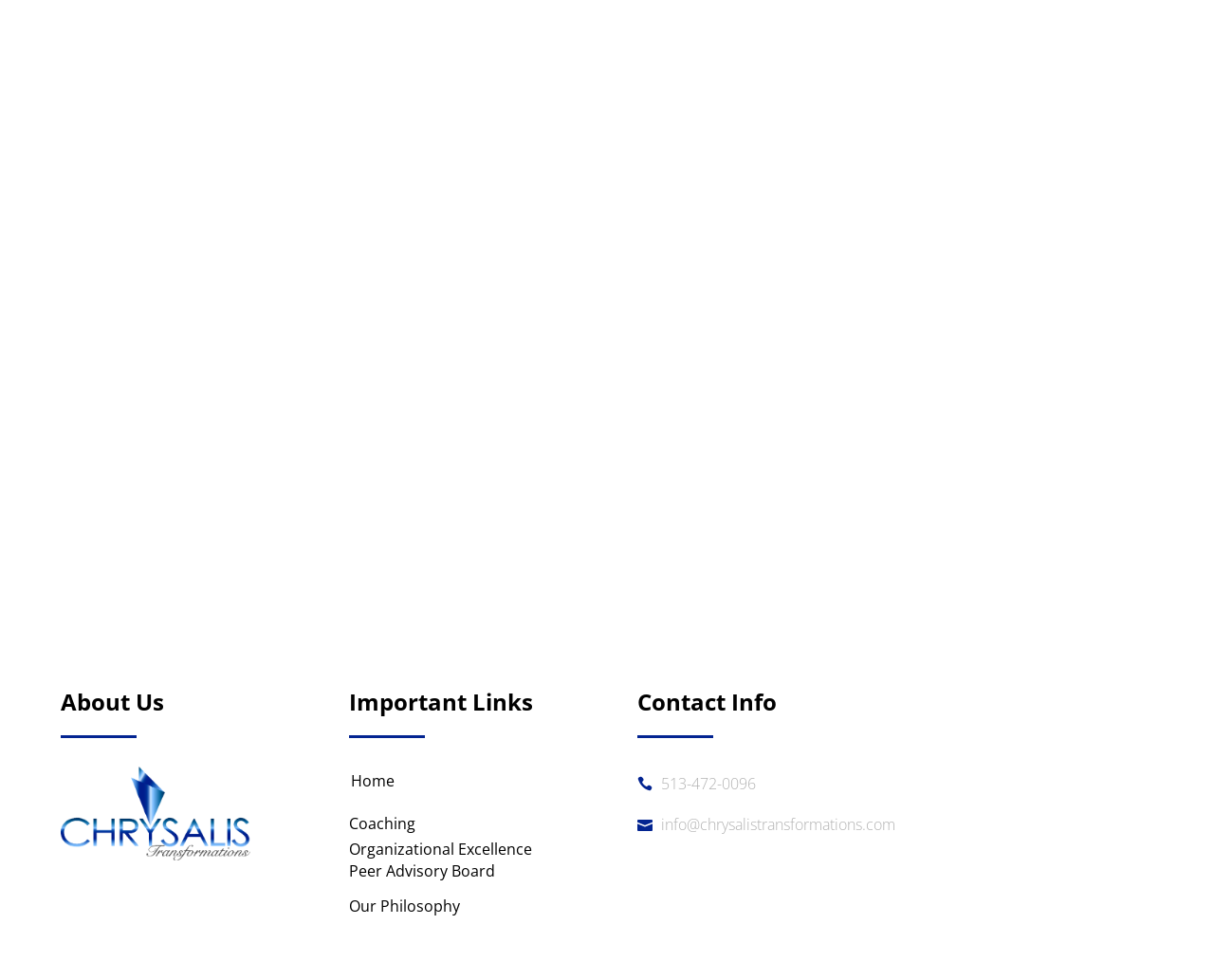Using the information from the screenshot, answer the following question thoroughly:
What is the purpose of the form?

The form is used to get in touch with the organization, as indicated by the heading 'GET IN TOUCH' and the presence of fields for name, email, subject, and message.